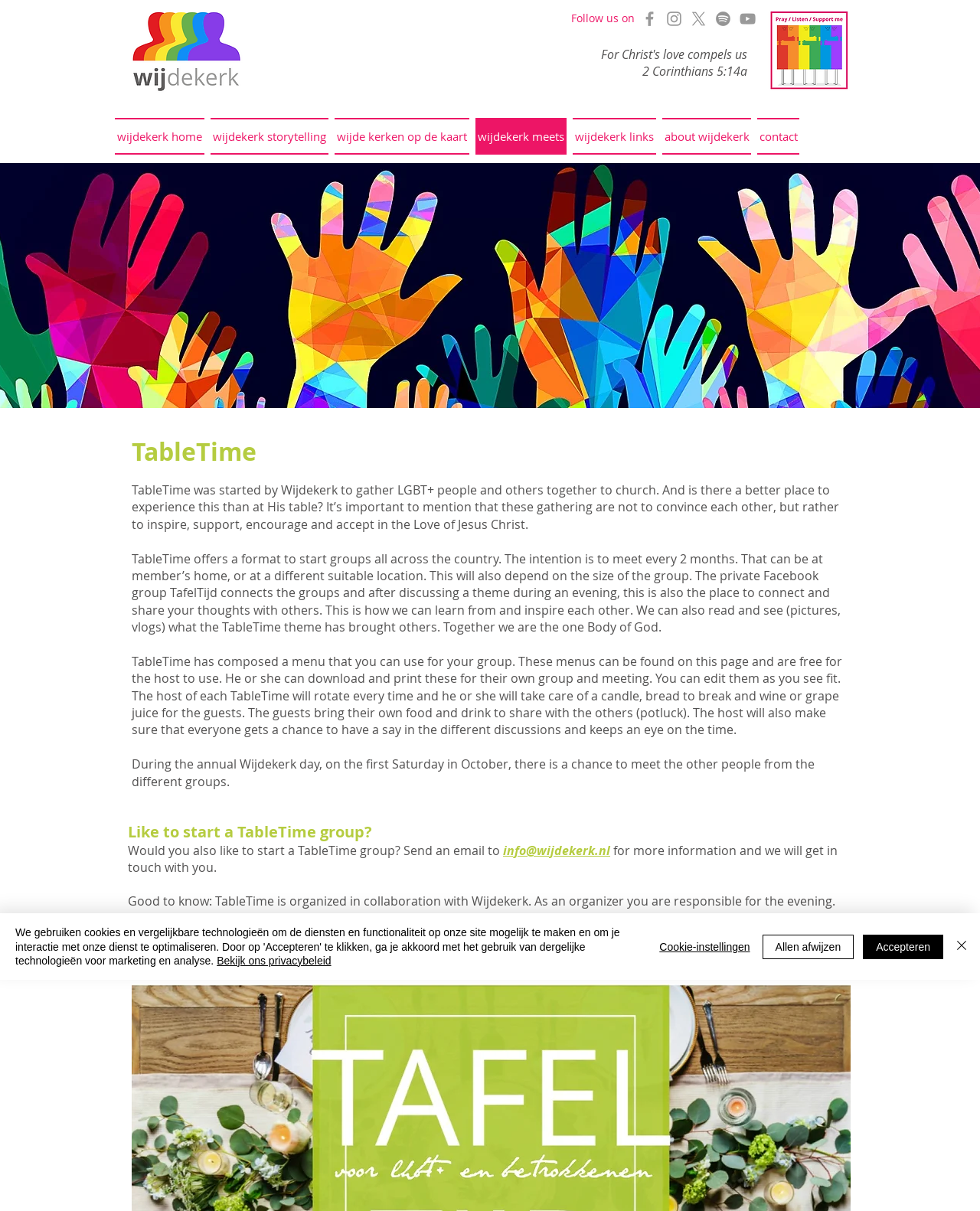What is the role of the host in TableTime?
Using the image, give a concise answer in the form of a single word or short phrase.

Take care of candle, bread, and wine